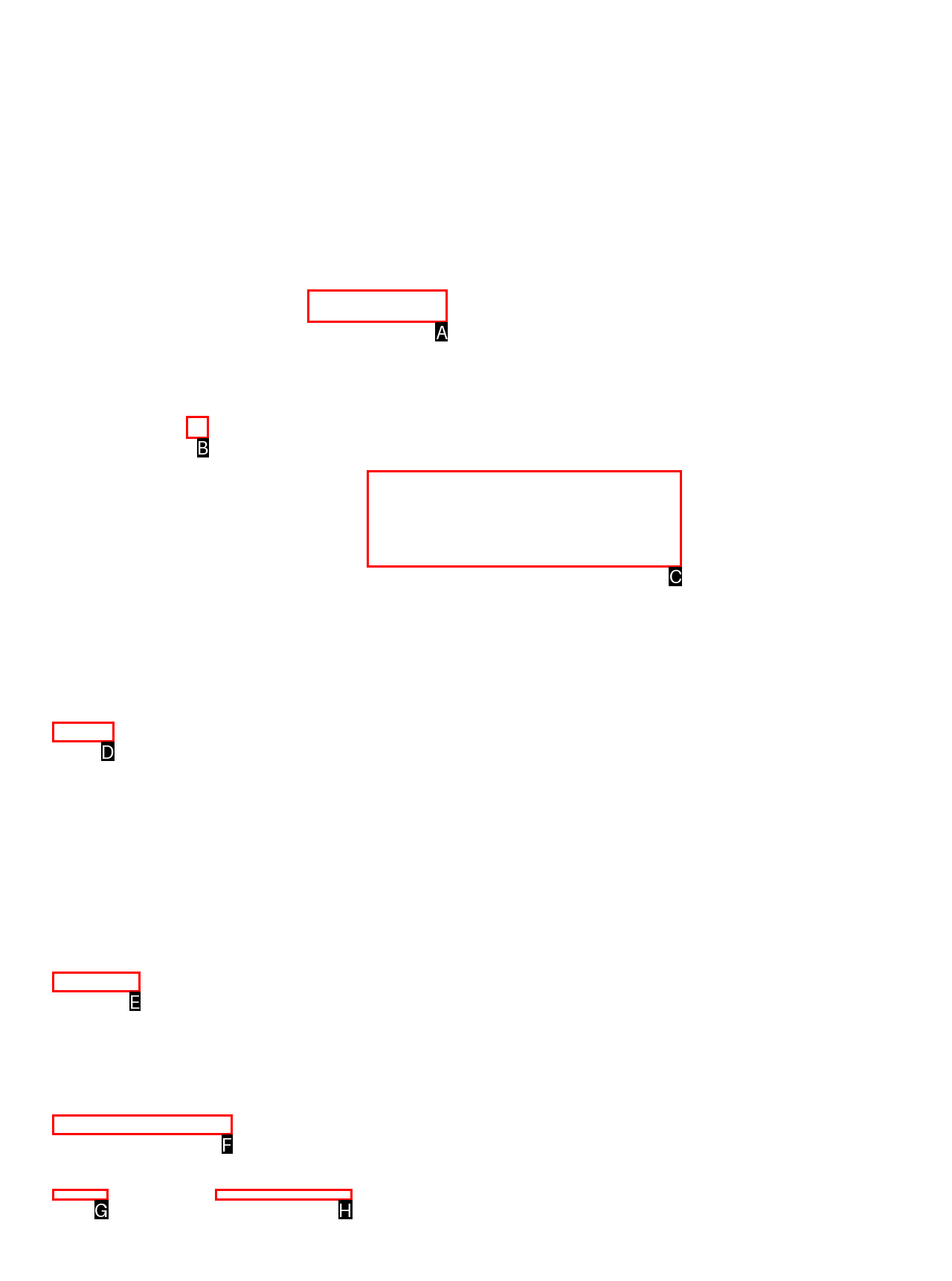Pick the right letter to click to achieve the task: Learn more about the company
Answer with the letter of the correct option directly.

A